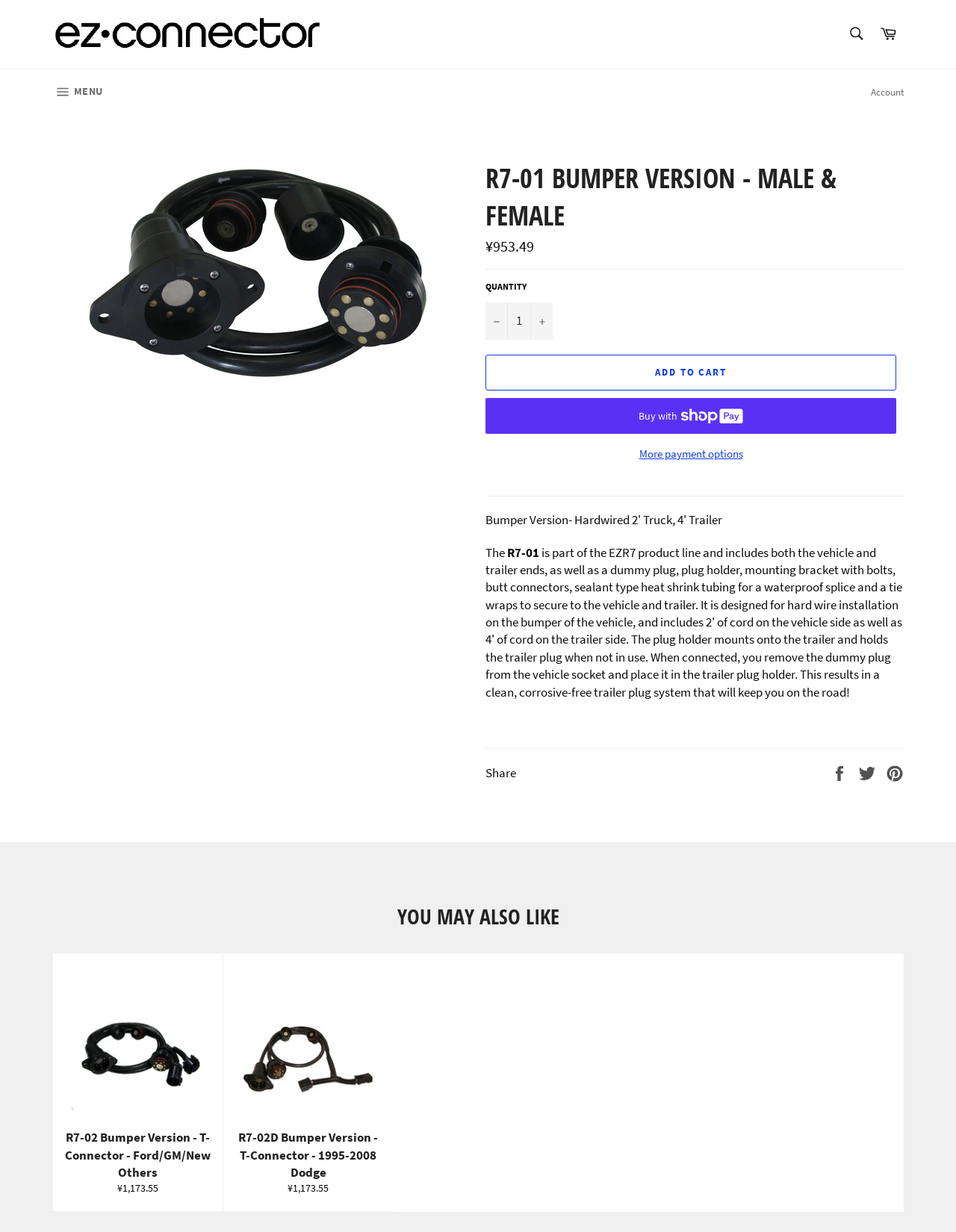Pinpoint the bounding box coordinates of the clickable element to carry out the following instruction: "Search for products."

[0.877, 0.014, 0.912, 0.042]